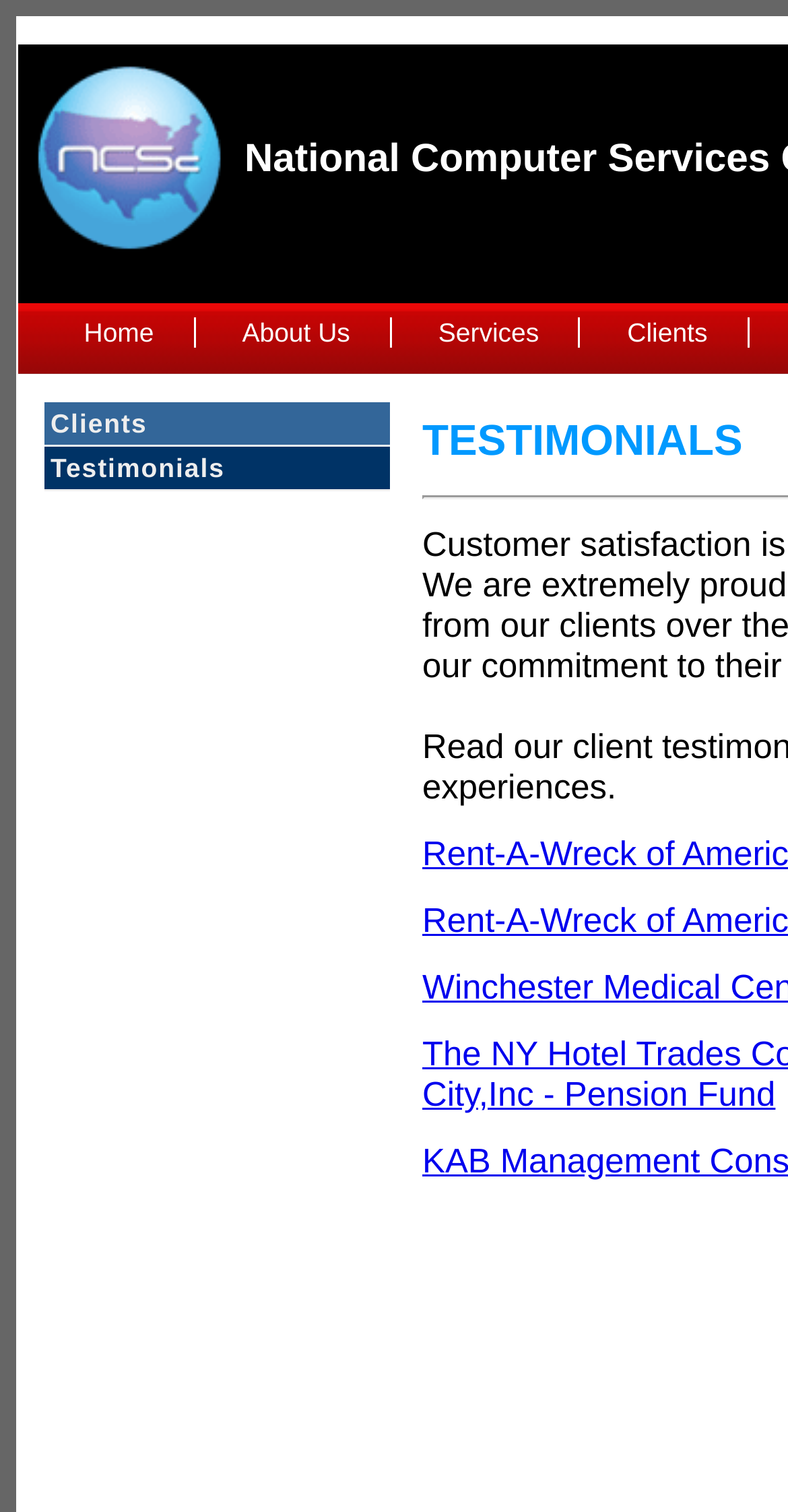Please find and report the primary heading text from the webpage.

National Computer Services Consultants